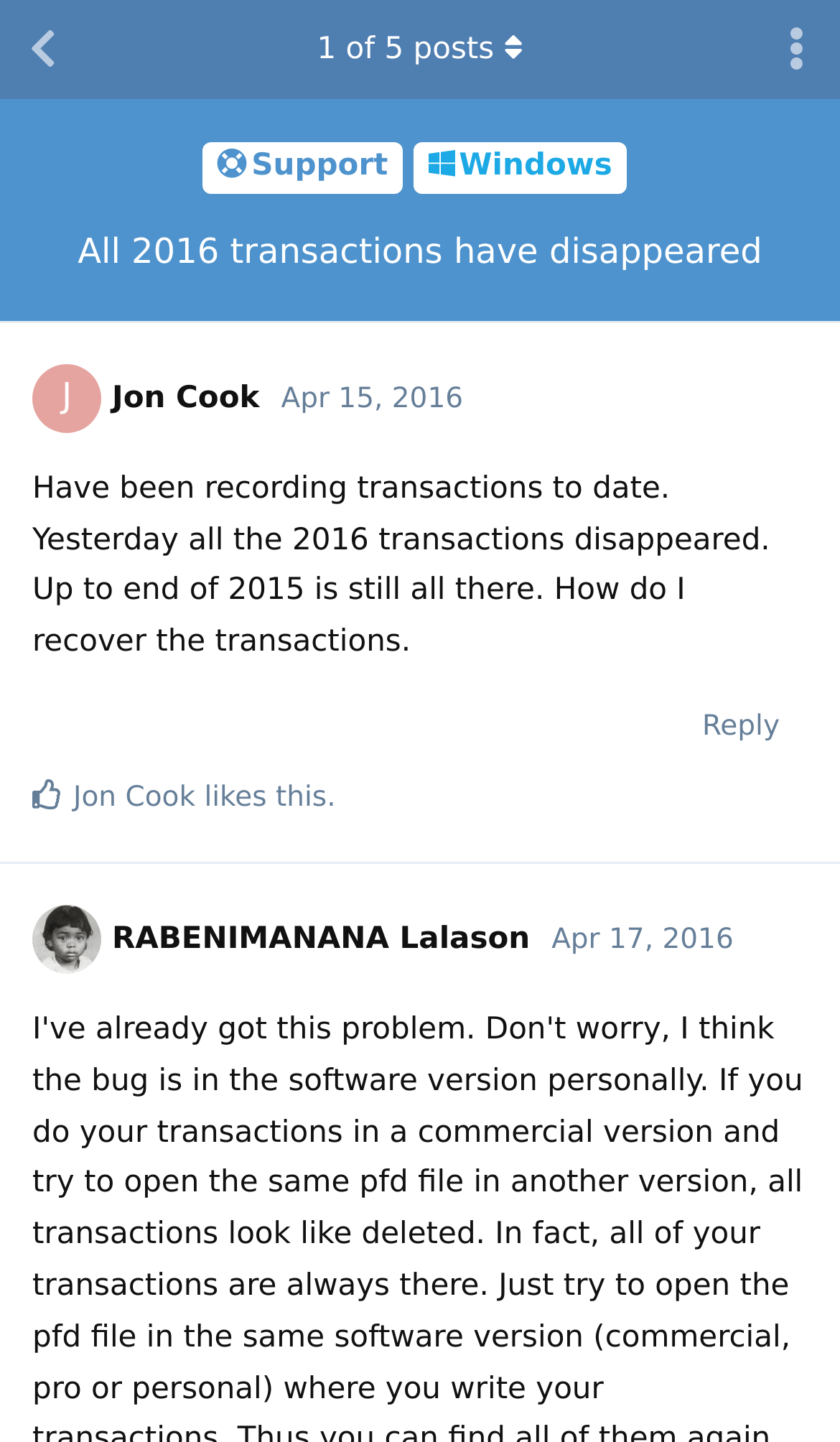Please locate the bounding box coordinates of the element that should be clicked to complete the given instruction: "Toggle discussion actions dropdown menu".

[0.897, 0.0, 1.0, 0.069]